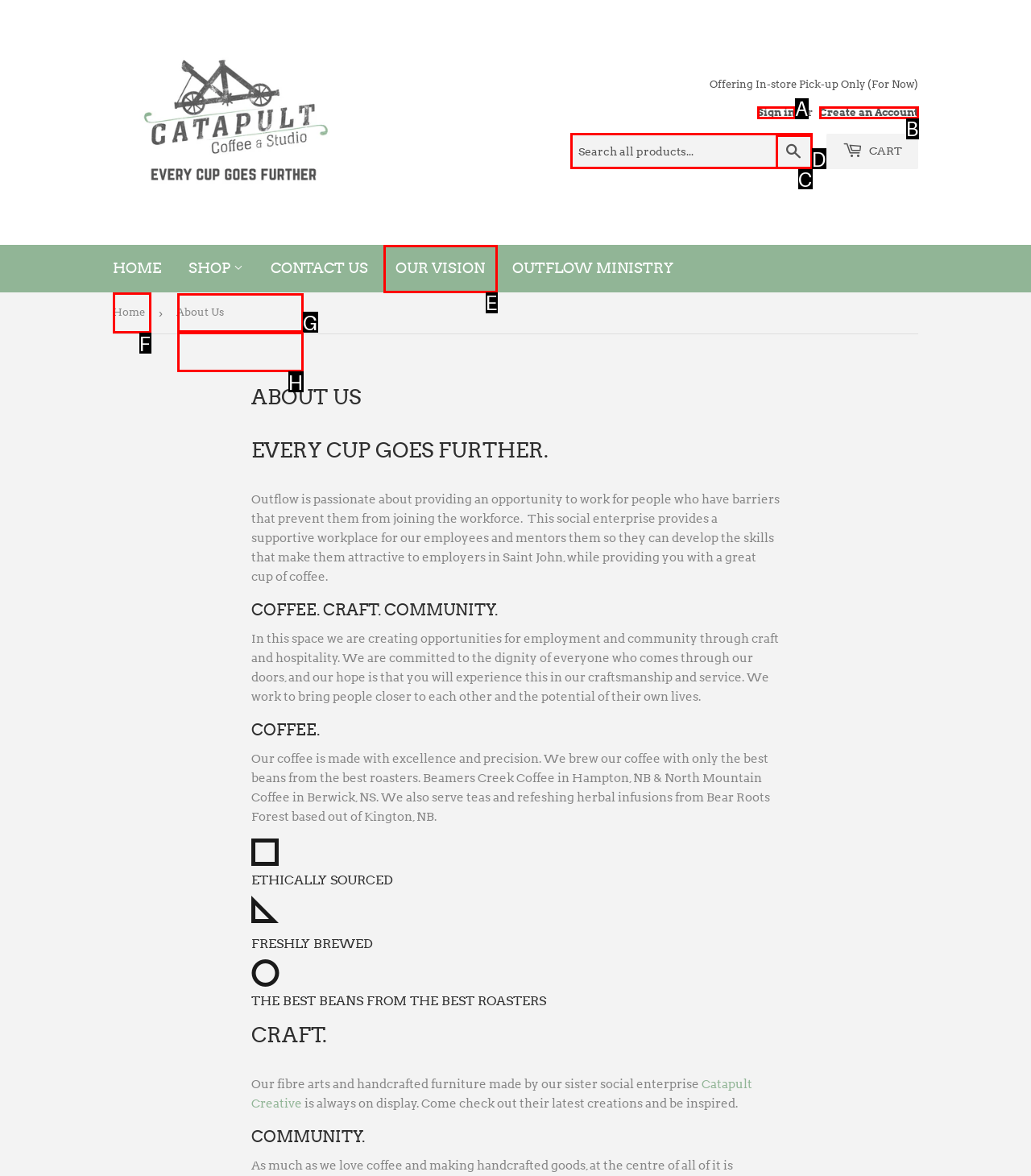Determine which HTML element matches the given description: Create an Account. Provide the corresponding option's letter directly.

B